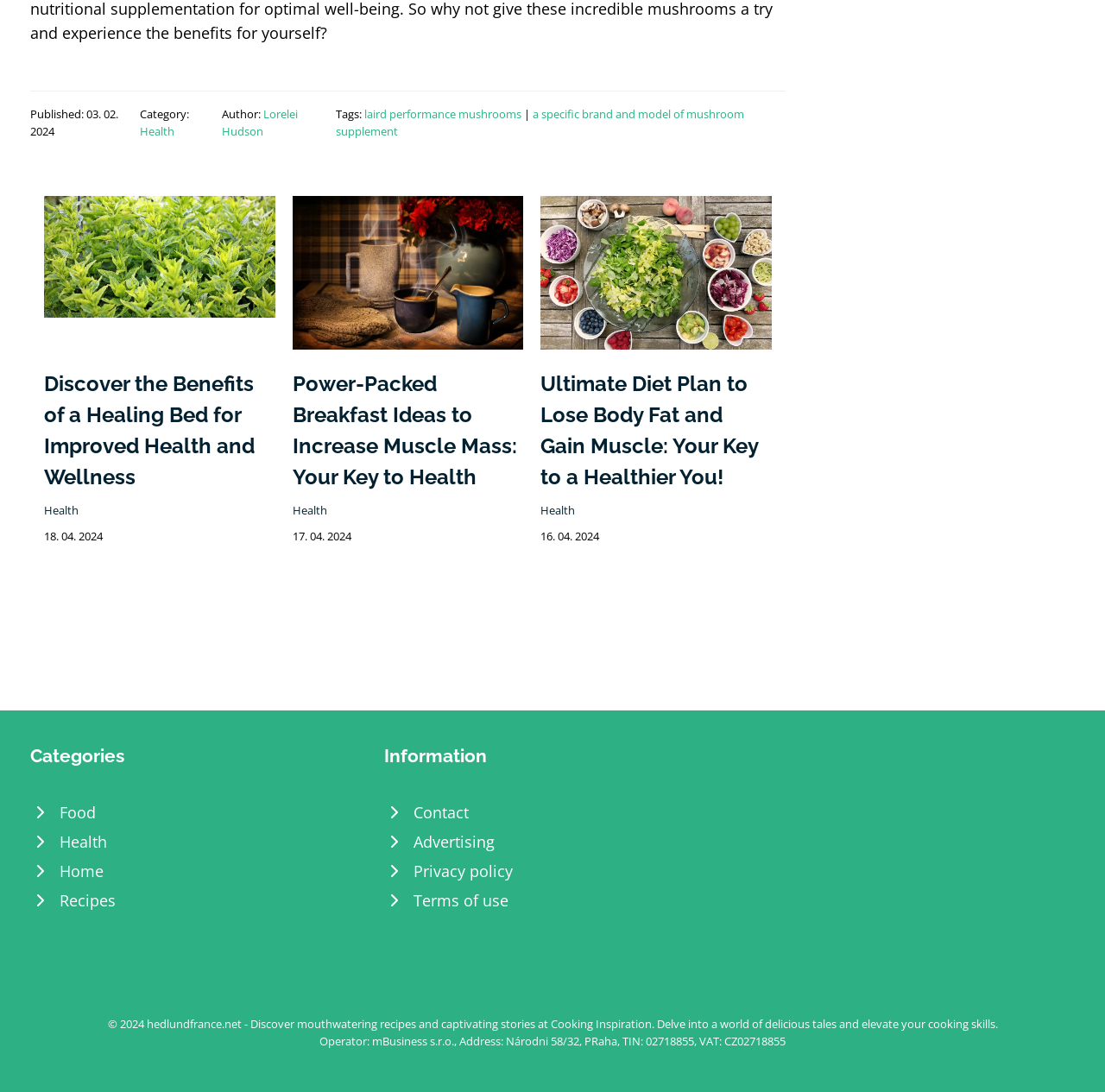What is the title of the third article?
Analyze the image and provide a thorough answer to the question.

The third article has a heading 'Ultimate Diet Plan to Lose Body Fat and Gain Muscle: Your Key to a Healthier You!' which is the title of the article.